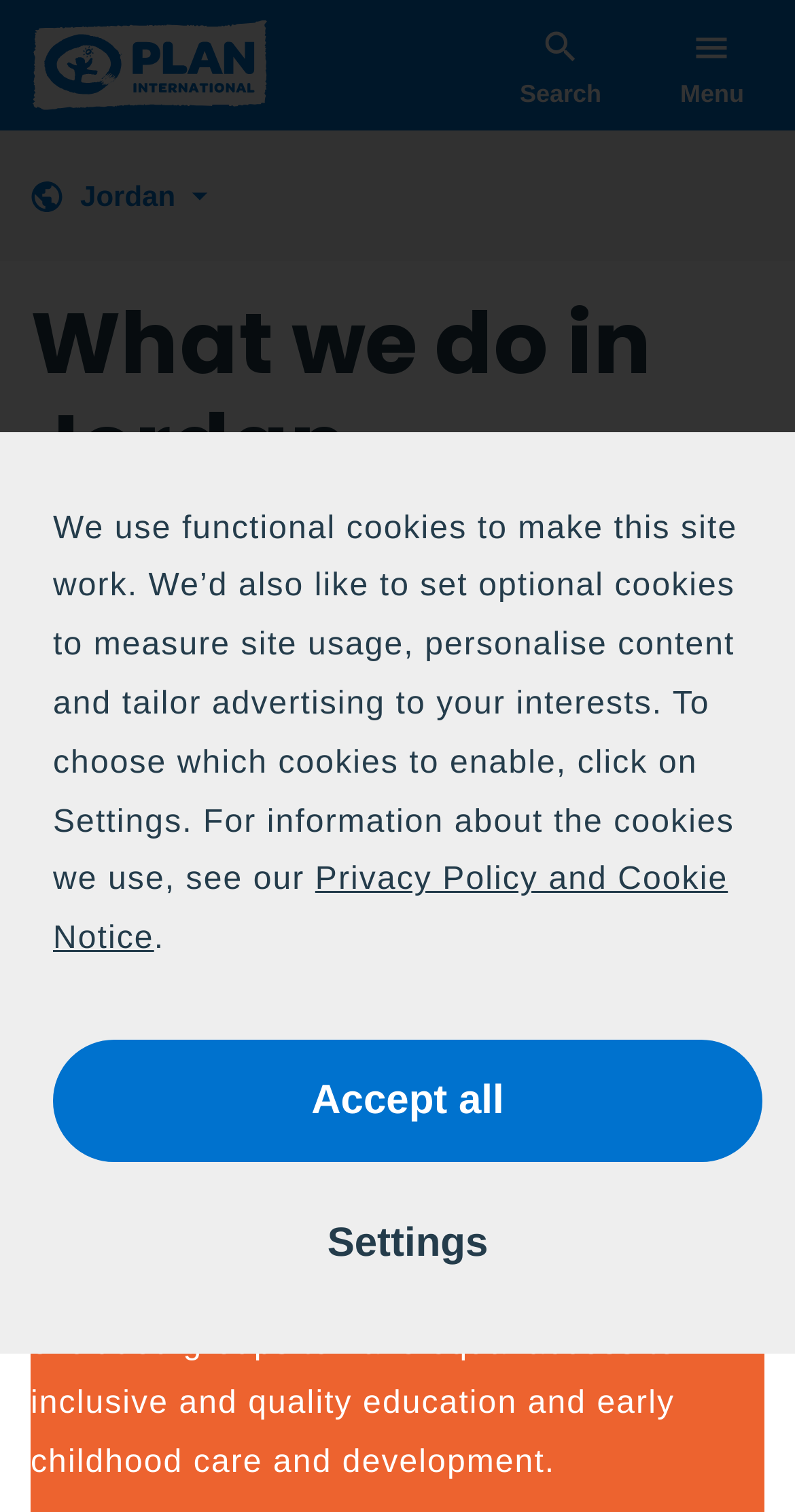Analyze the image and provide a detailed answer to the question: How many buttons are there in the cookie preferences section?

The cookie preferences section has four buttons: 'Close', 'Apply Changes', 'Accept all', and 'Settings', which can be used to manage cookie preferences.